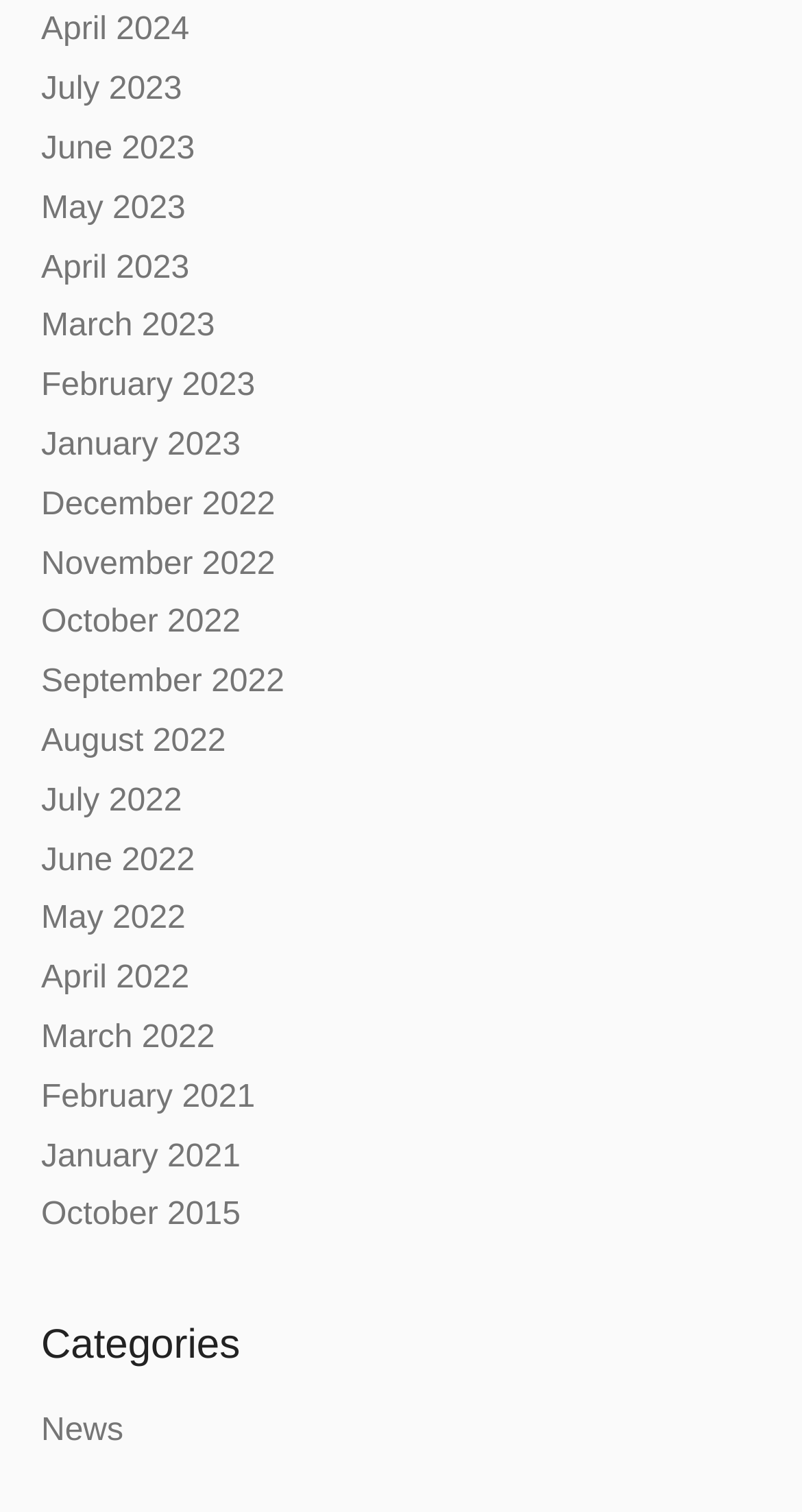Extract the bounding box coordinates for the UI element described by the text: "January 2021". The coordinates should be in the form of [left, top, right, bottom] with values between 0 and 1.

[0.051, 0.753, 0.3, 0.776]